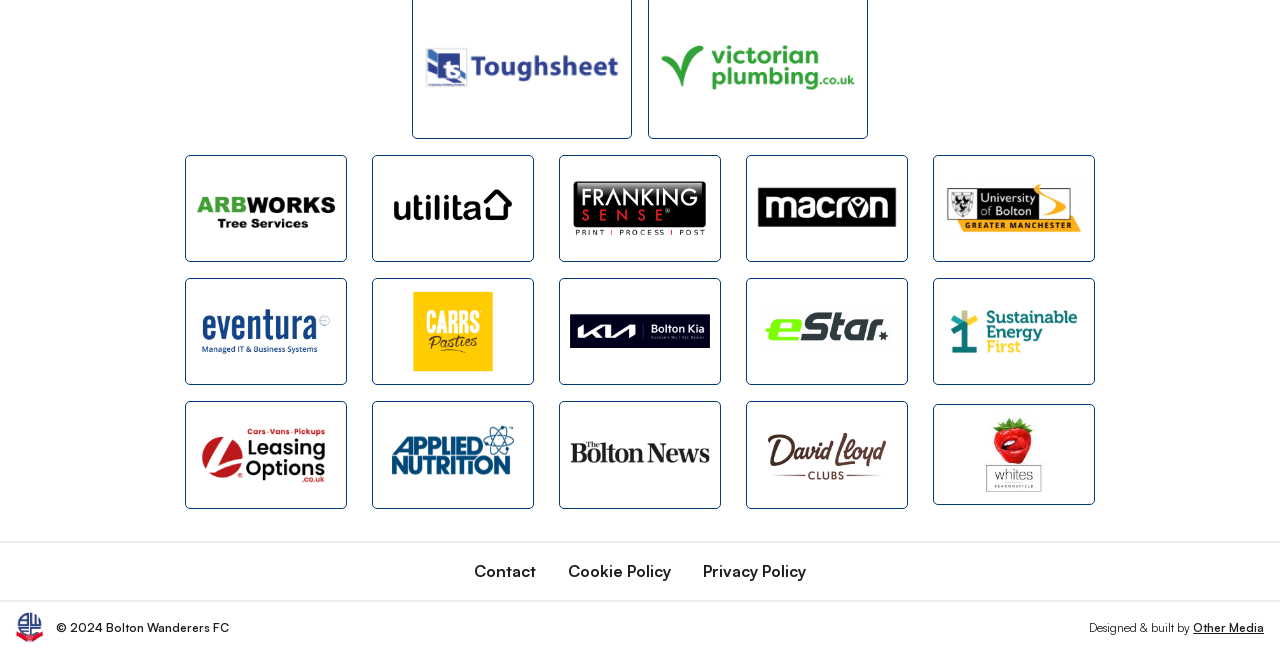Locate the bounding box coordinates of the UI element described by: "Contact". Provide the coordinates as four float numbers between 0 and 1, formatted as [left, top, right, bottom].

[0.37, 0.858, 0.419, 0.889]